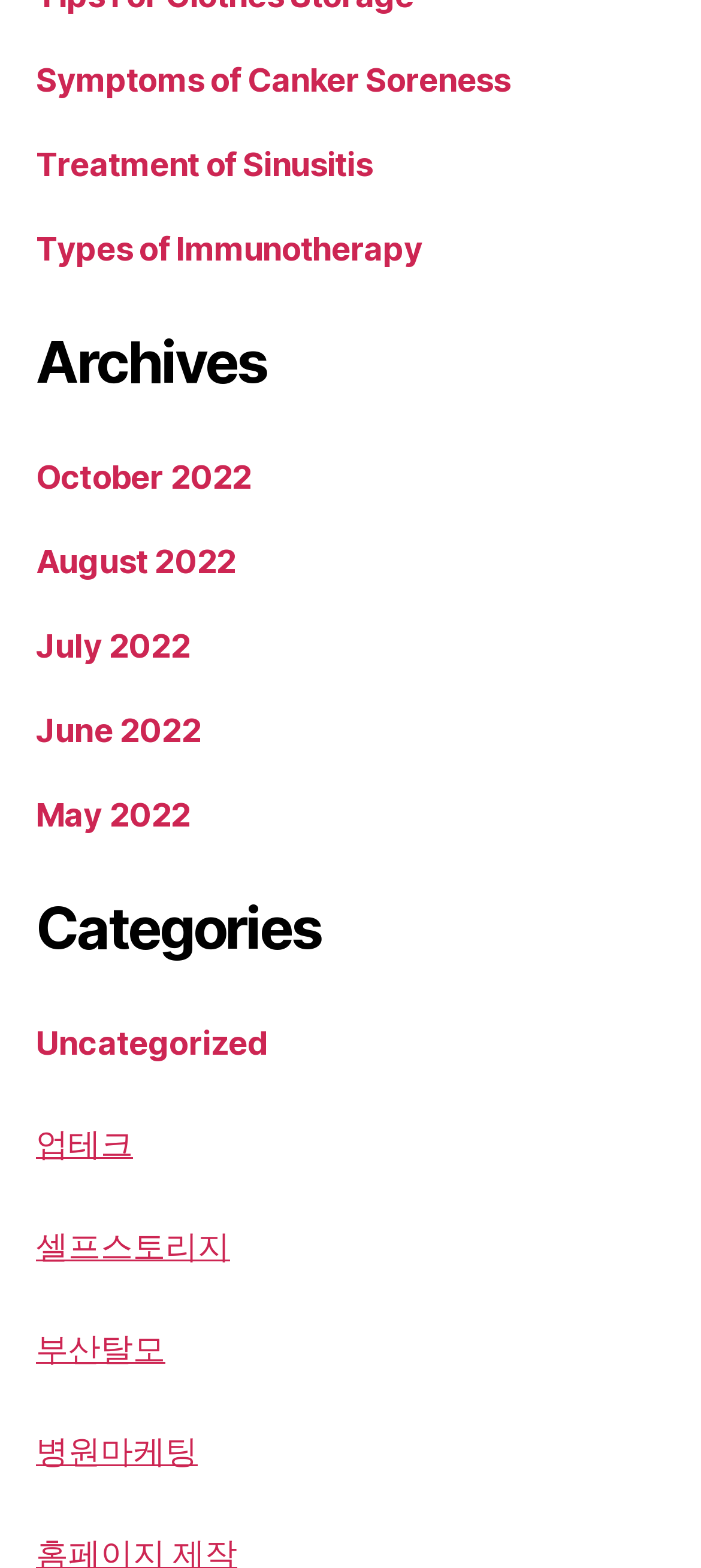Respond to the question below with a single word or phrase:
What is the last category listed?

병원마케팅